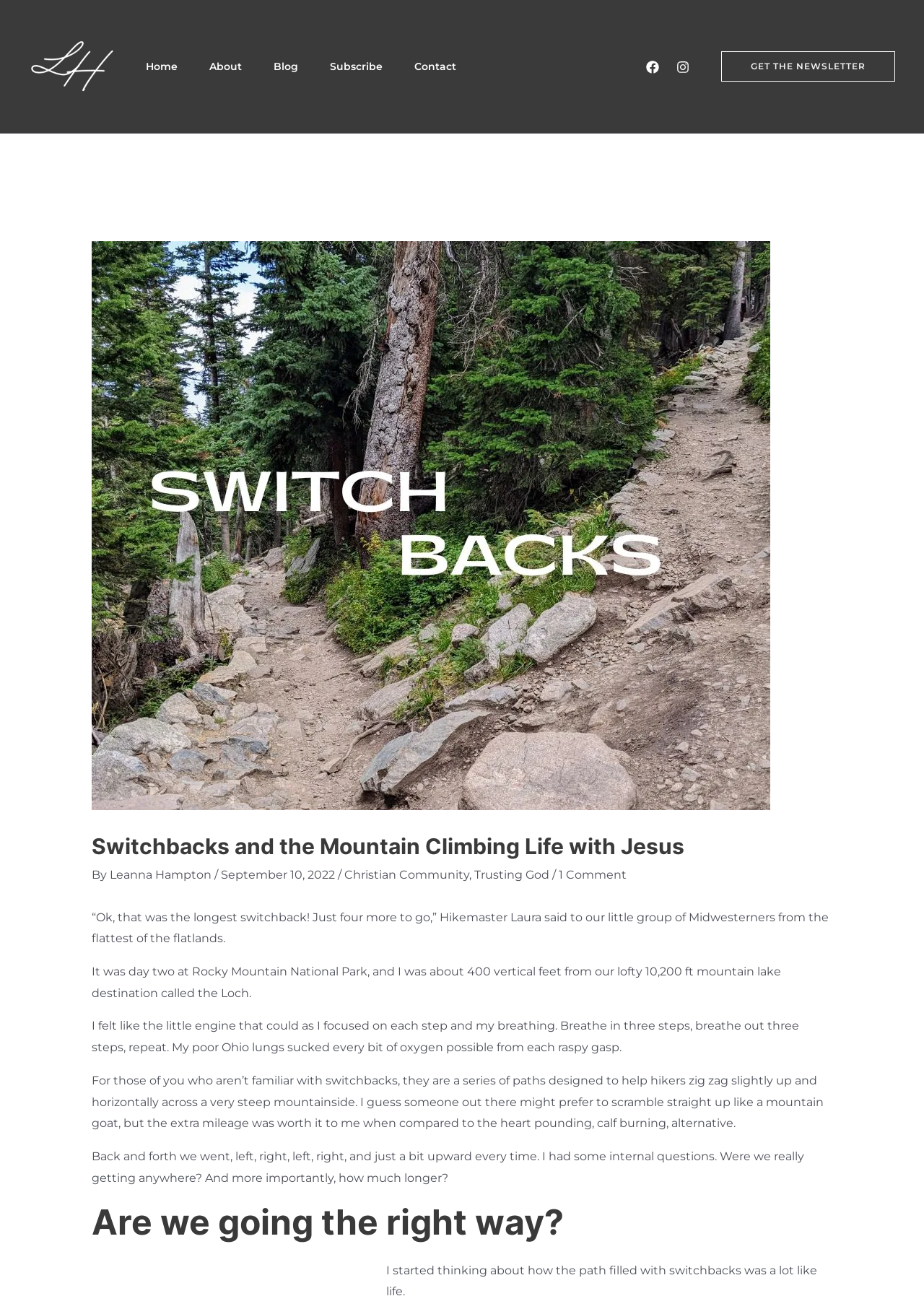What is the topic of the article?
Please provide a single word or phrase as the answer based on the screenshot.

Mountain climbing